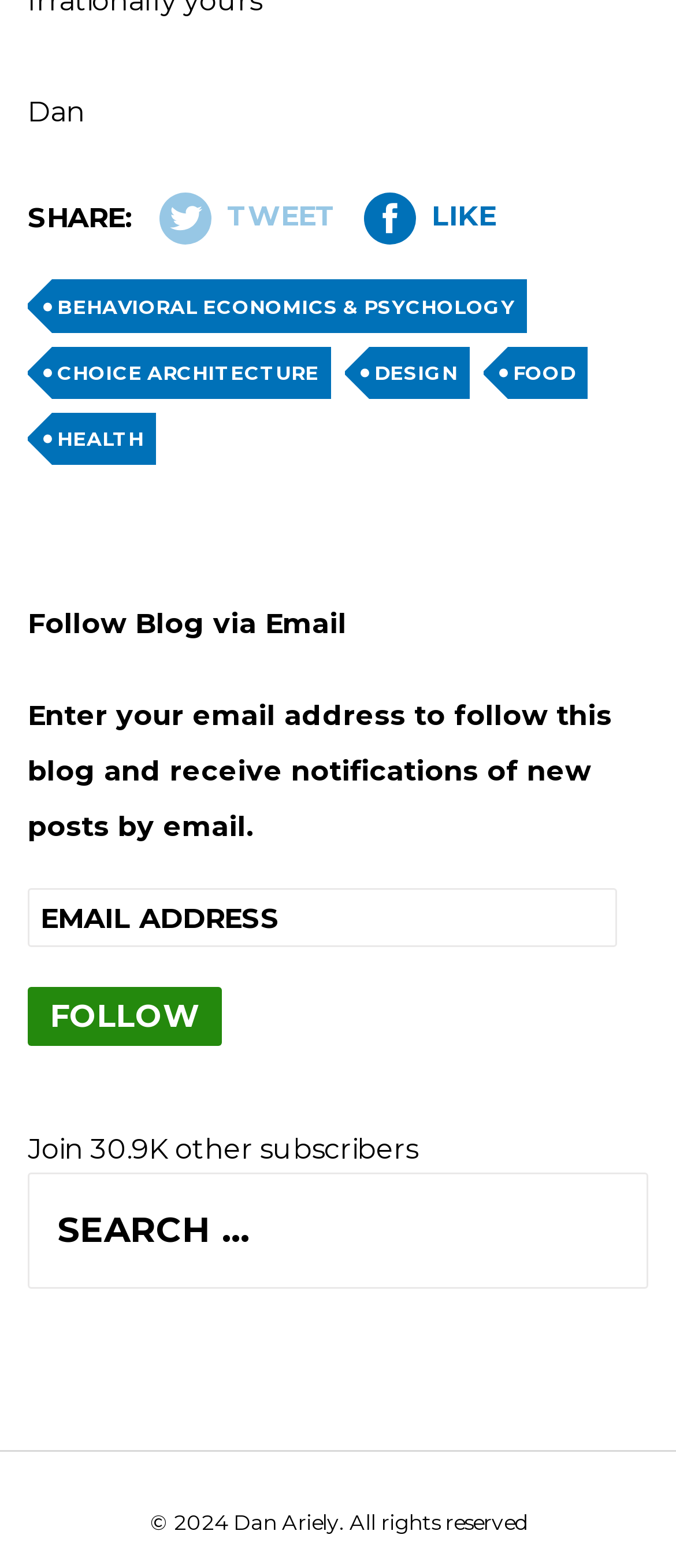What is the copyright year?
Give a detailed and exhaustive answer to the question.

The copyright year is mentioned at the bottom of the webpage as '© 2024 Dan Ariely. All rights reserved', which is a static text element with bounding box coordinates [0.222, 0.962, 0.778, 0.979].